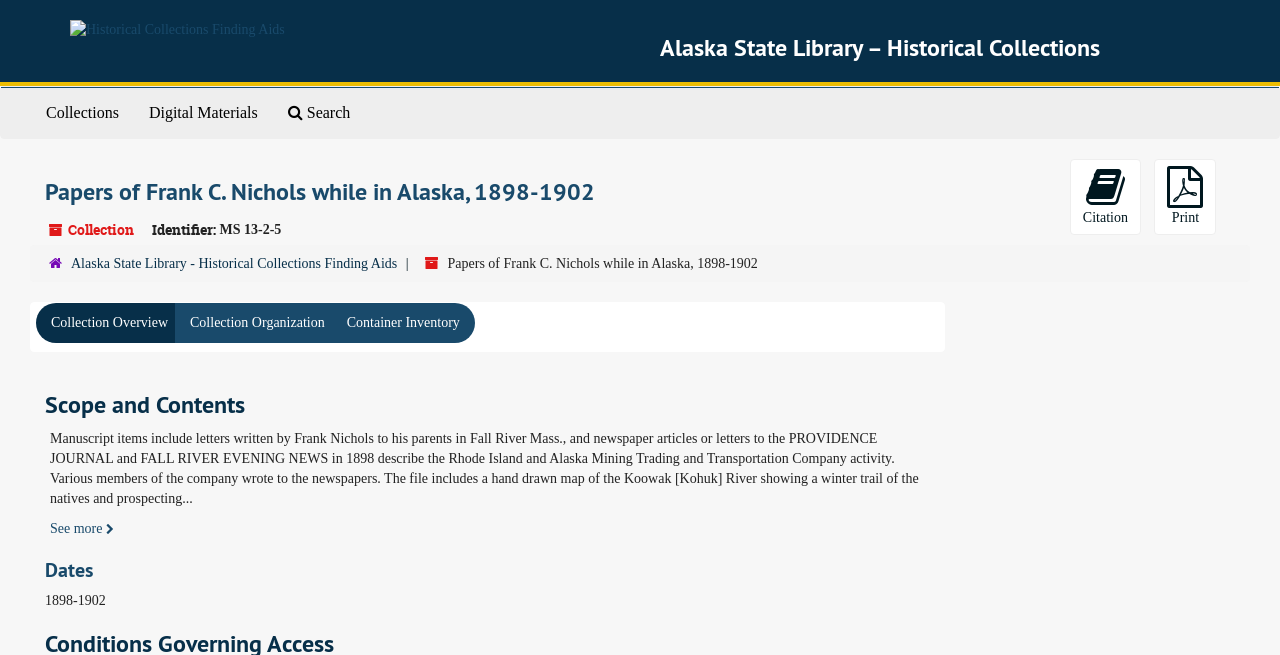What is the identifier of the collection?
Please respond to the question with as much detail as possible.

I found the identifier of the collection by looking at the static text element with the text 'MS 13-2-5' which is located below the title of the collection.